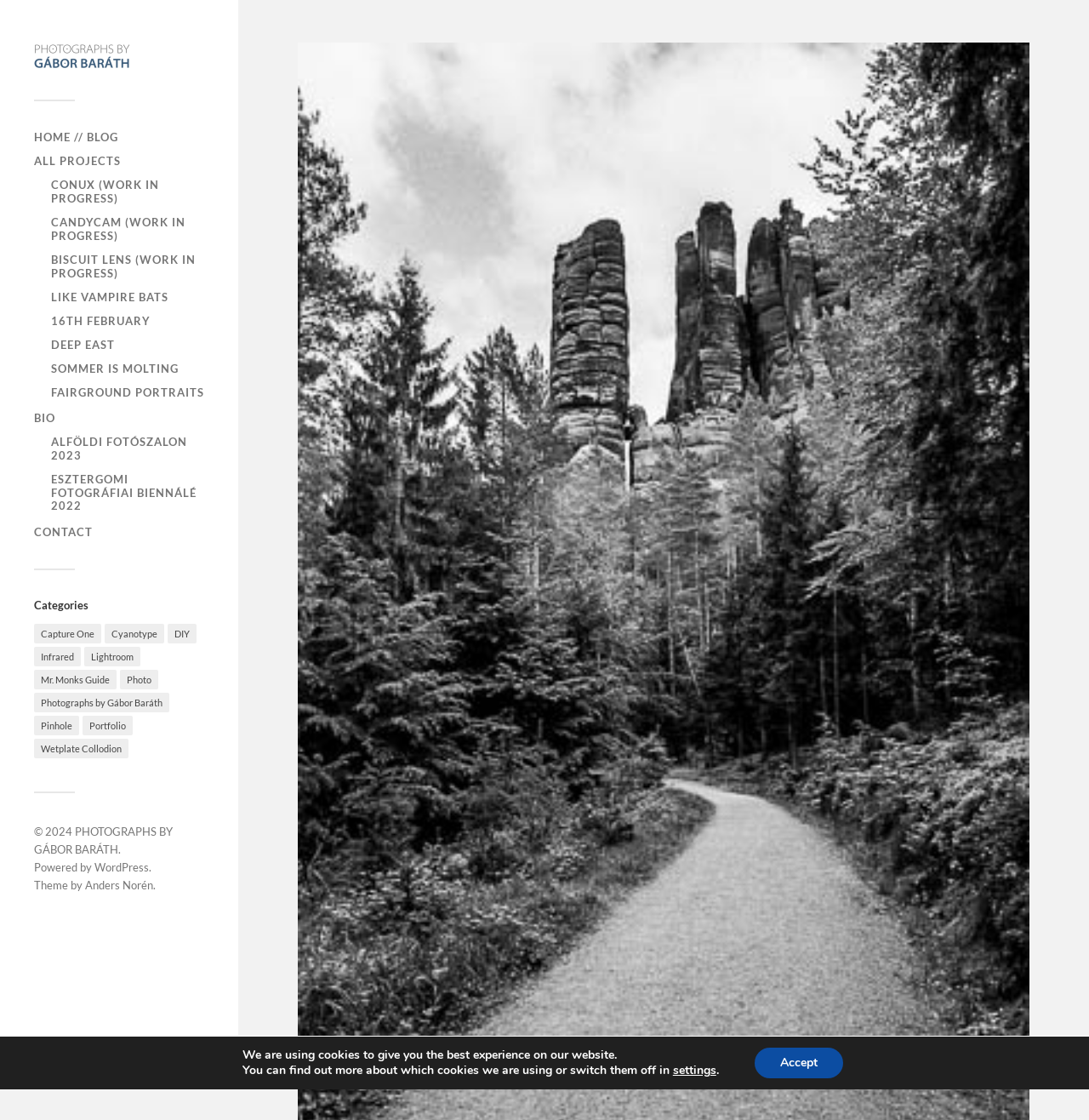How many items are in the 'Capture One' category?
Please provide a full and detailed response to the question.

I found the answer by looking at the link 'Capture One (18 items)' which is a category link.